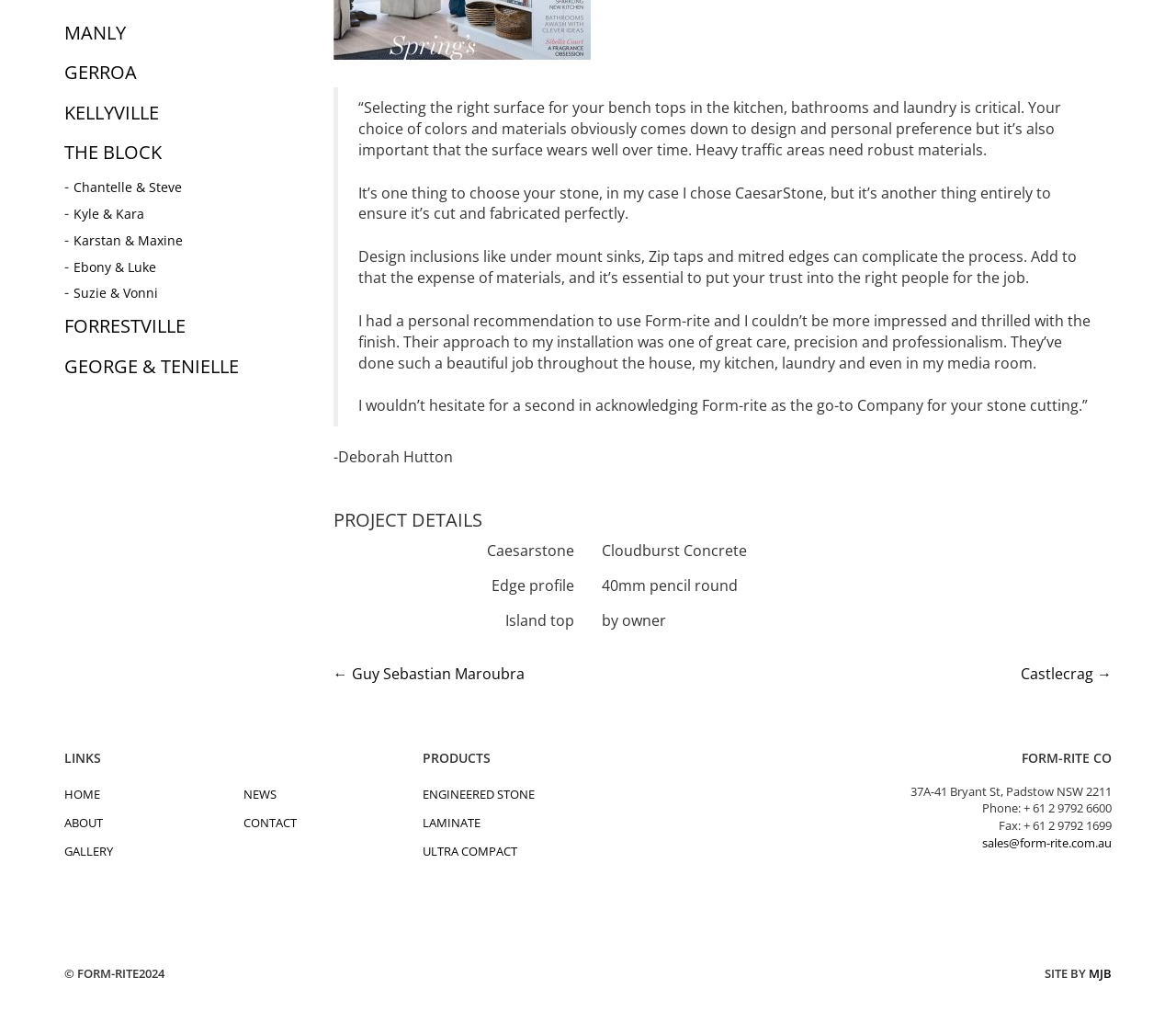Refer to the element description Ultra Compact and identify the corresponding bounding box in the screenshot. Format the coordinates as (top-left x, top-left y, bottom-right x, bottom-right y) with values in the range of 0 to 1.

[0.359, 0.815, 0.44, 0.831]